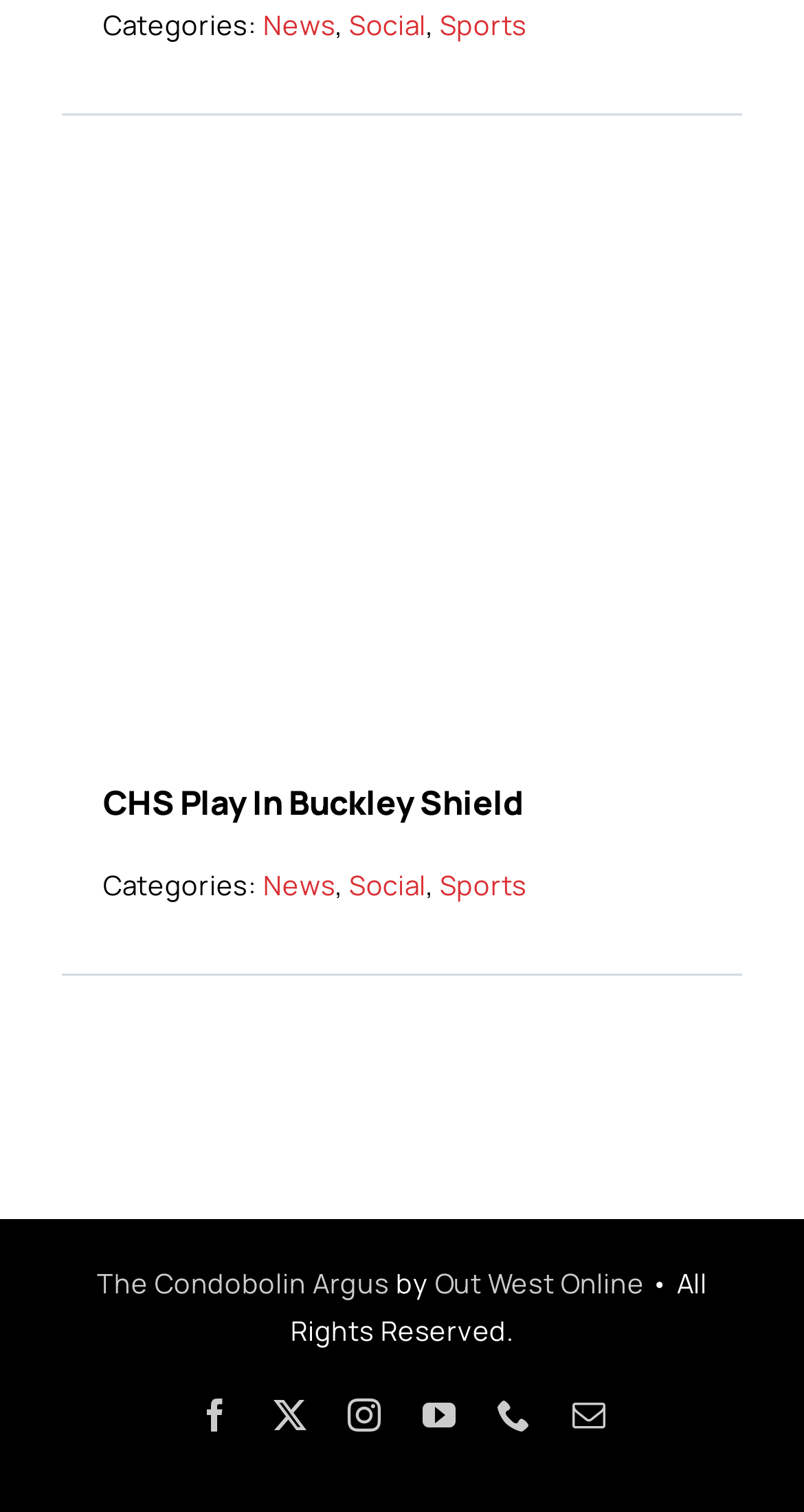Please indicate the bounding box coordinates for the clickable area to complete the following task: "Click on News category". The coordinates should be specified as four float numbers between 0 and 1, i.e., [left, top, right, bottom].

[0.328, 0.005, 0.417, 0.029]